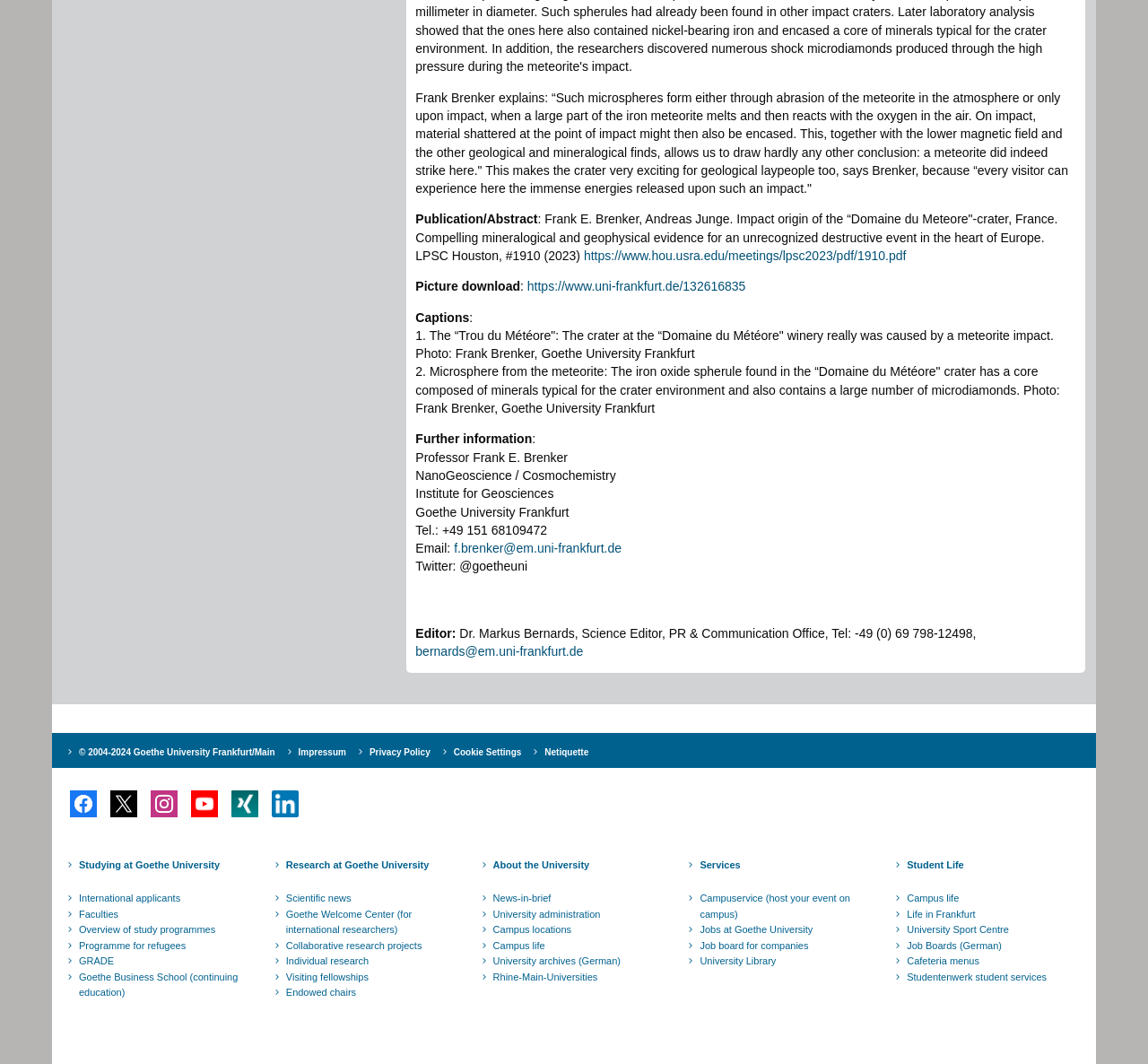What is the name of the university?
Please answer the question with a single word or phrase, referencing the image.

Goethe University Frankfurt